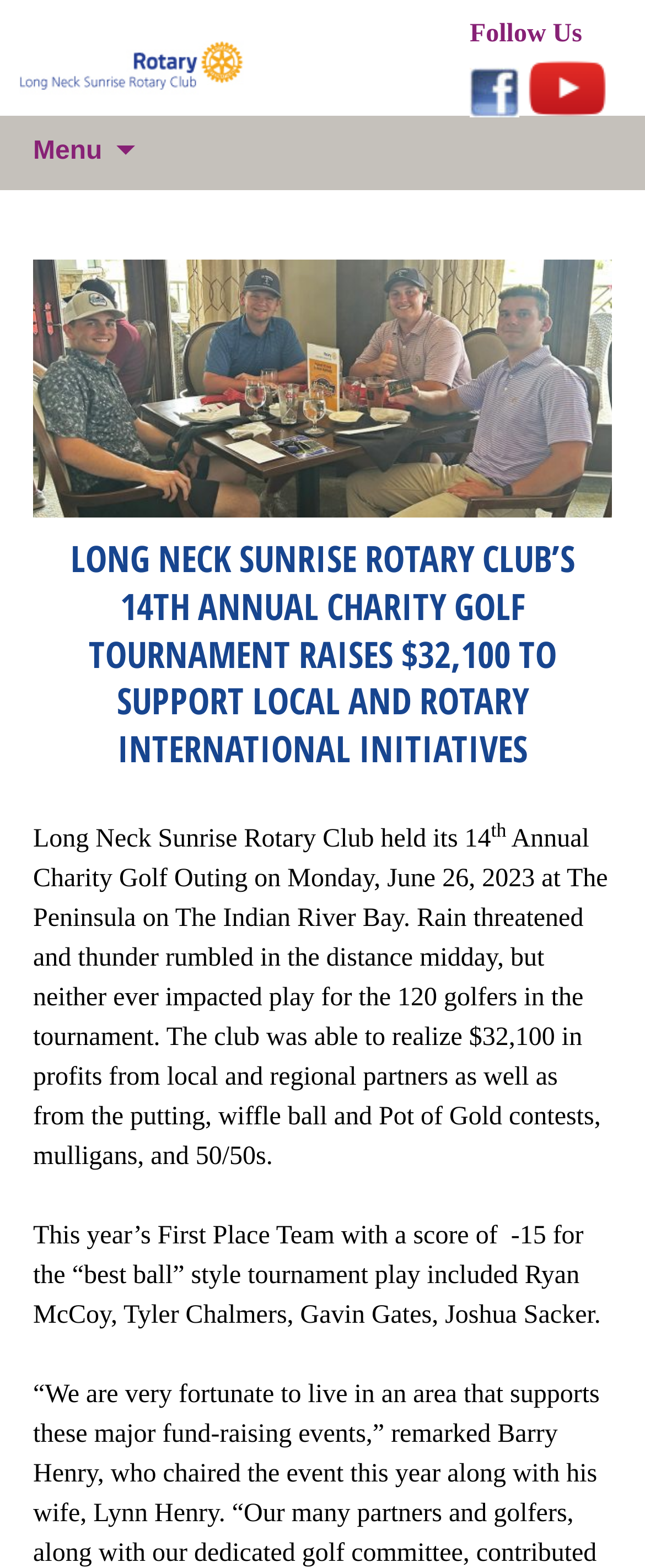Give a one-word or one-phrase response to the question: 
What was the style of tournament play?

best ball